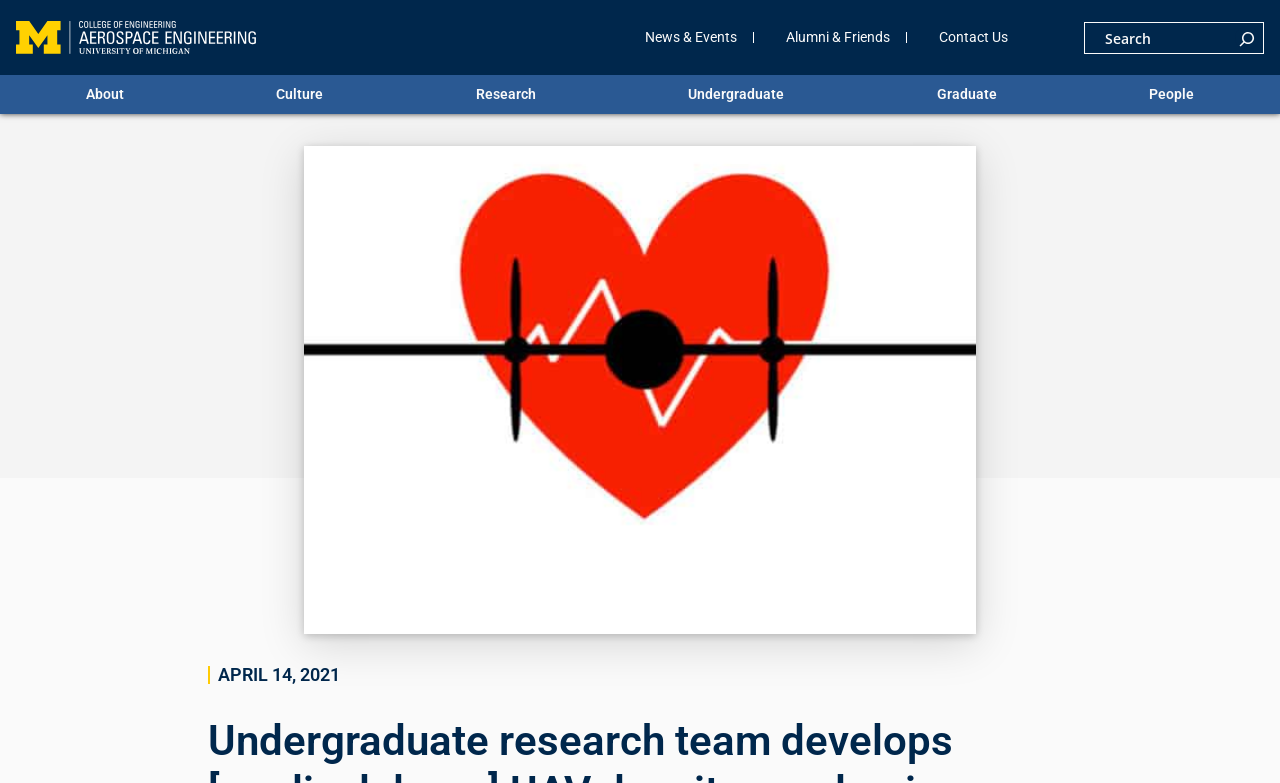Using the webpage screenshot and the element description News & Events, determine the bounding box coordinates. Specify the coordinates in the format (top-left x, top-left y, bottom-right x, bottom-right y) with values ranging from 0 to 1.

[0.504, 0.041, 0.576, 0.055]